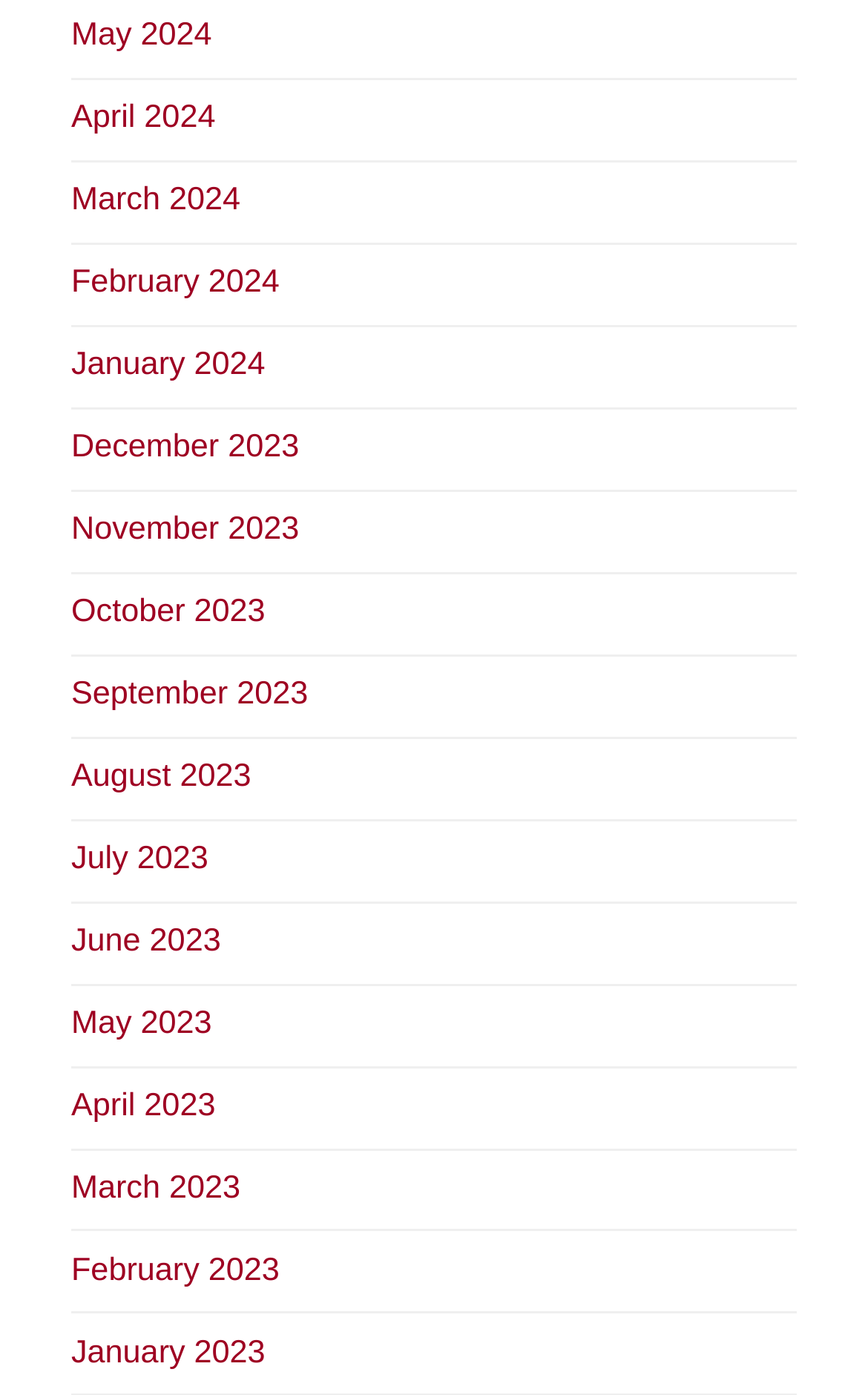Please identify the coordinates of the bounding box that should be clicked to fulfill this instruction: "Go to May 2024".

[0.082, 0.419, 0.246, 0.452]